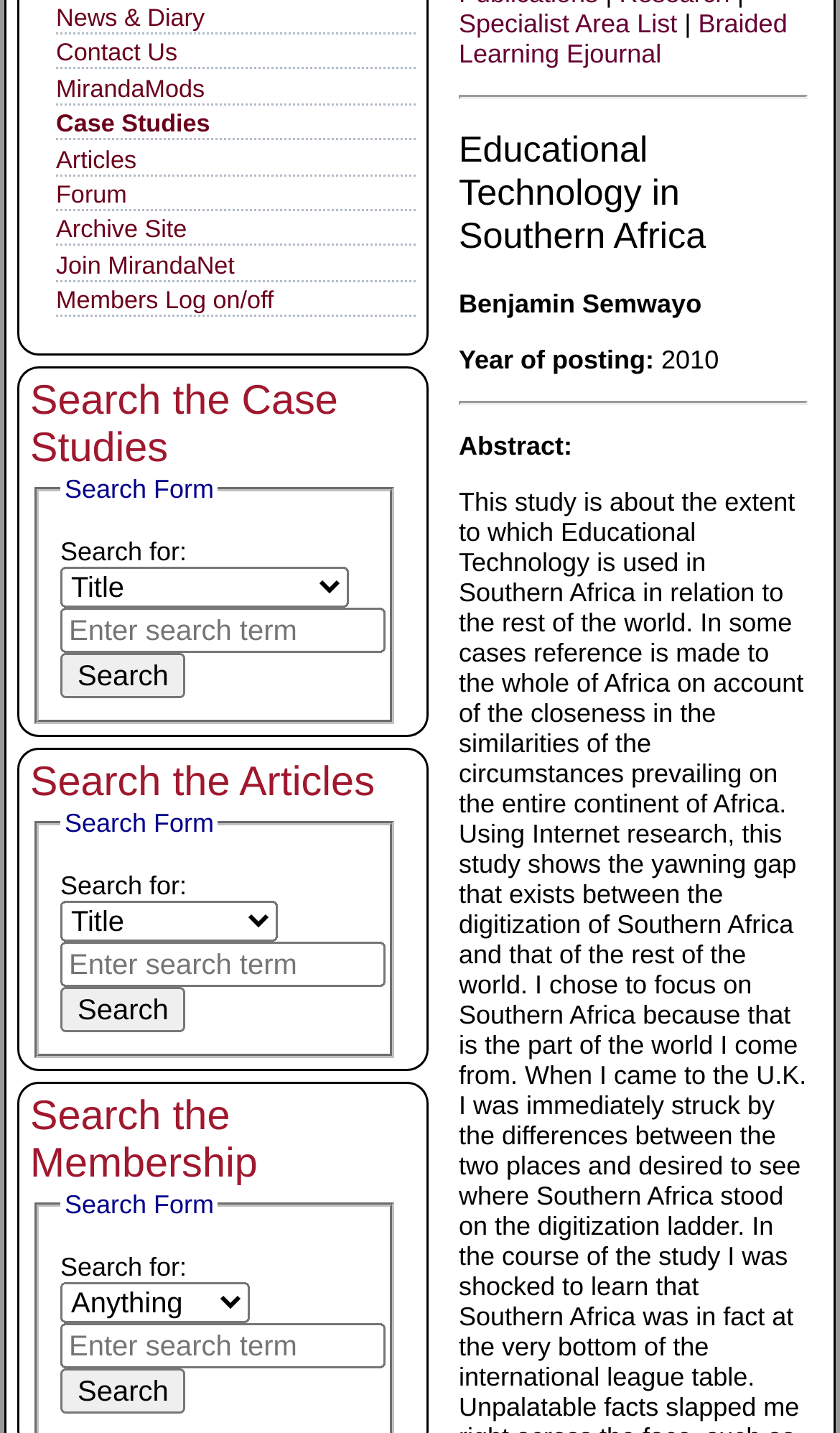Bounding box coordinates are specified in the format (top-left x, top-left y, bottom-right x, bottom-right y). All values are floating point numbers bounded between 0 and 1. Please provide the bounding box coordinate of the region this sentence describes: Case Studies

[0.067, 0.078, 0.495, 0.096]